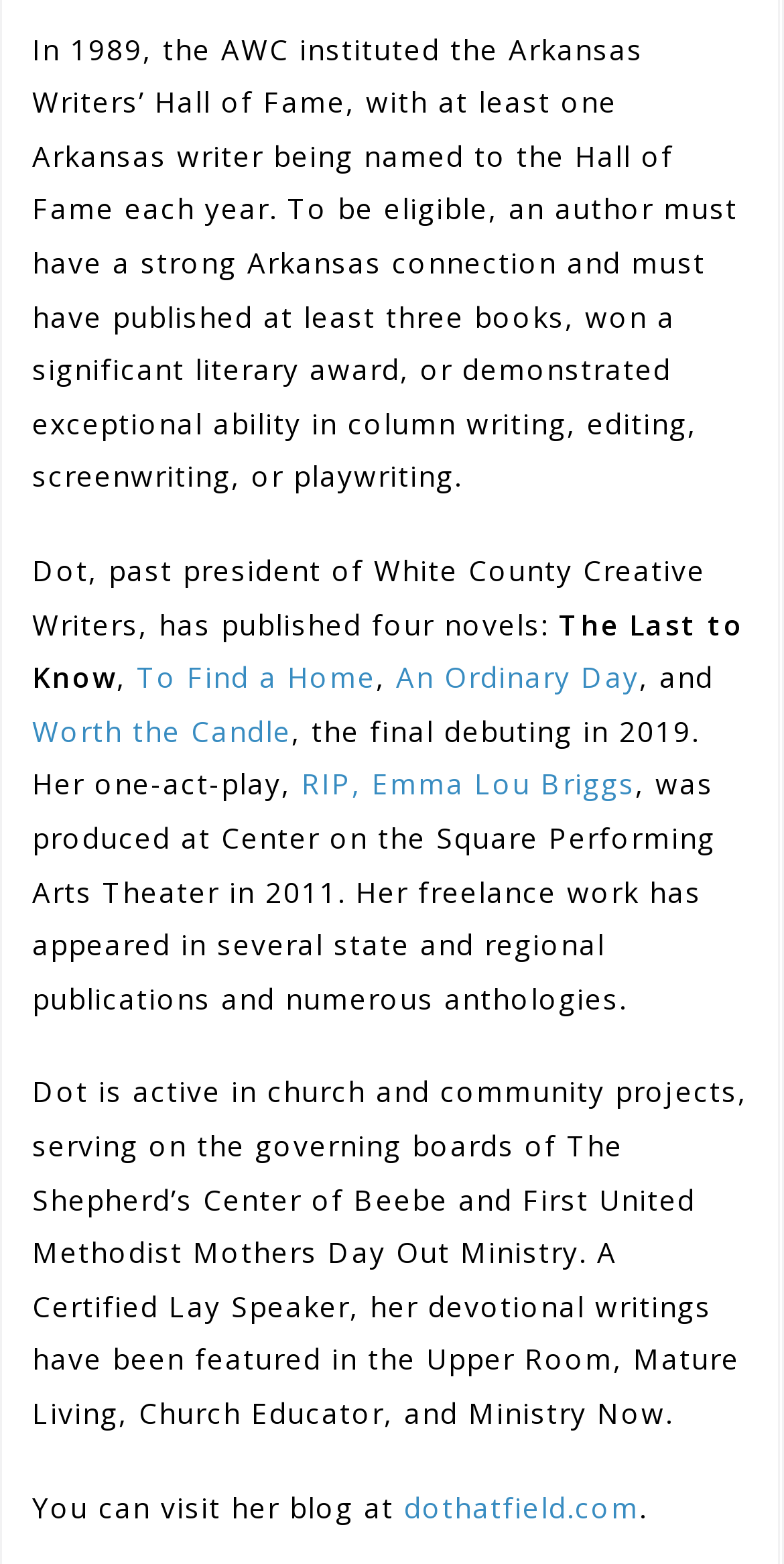What is the name of the writer's blog?
Give a single word or phrase answer based on the content of the image.

dothatfield.com